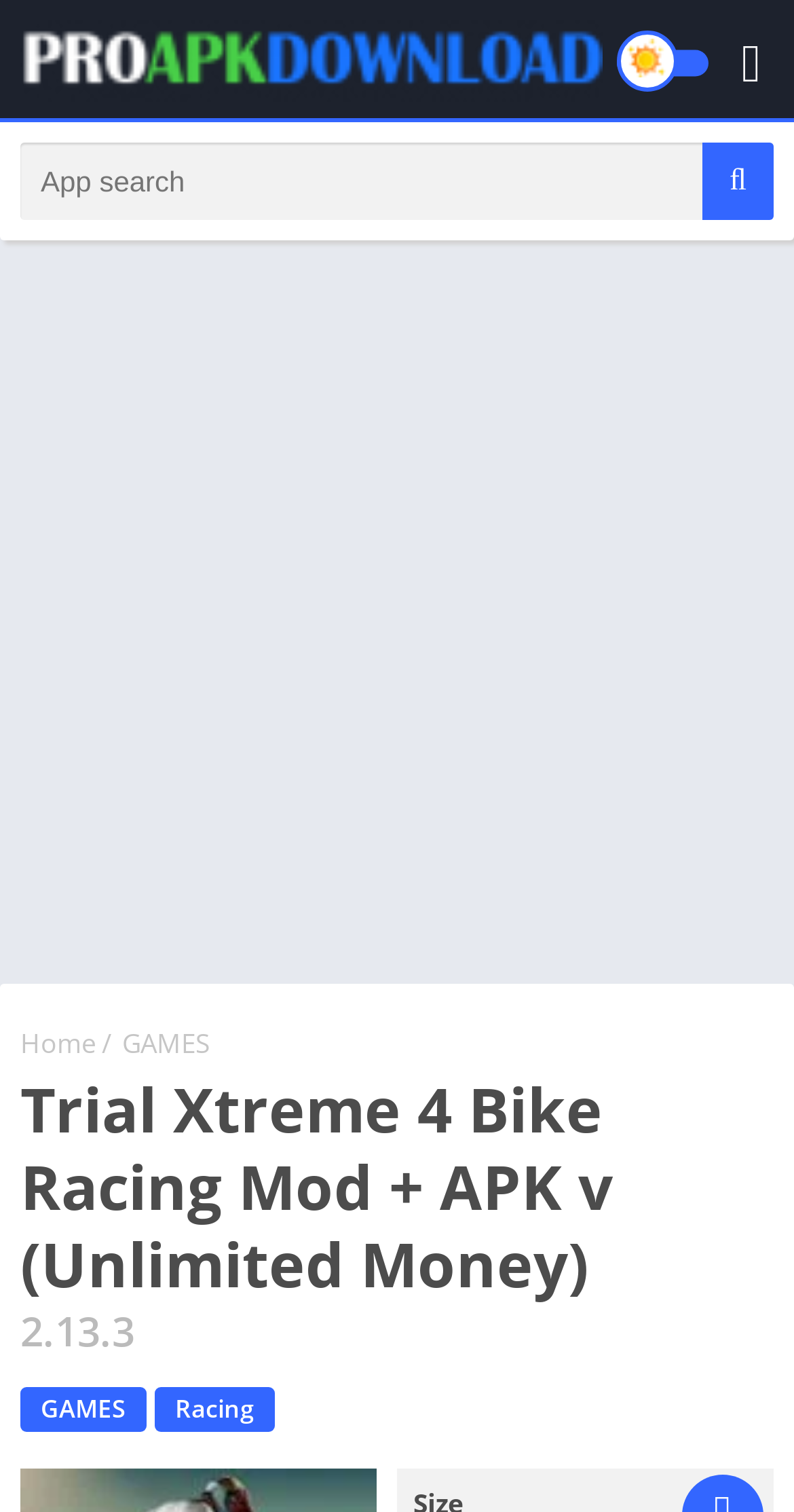Determine the bounding box coordinates of the area to click in order to meet this instruction: "Read Customer Testimonials".

None